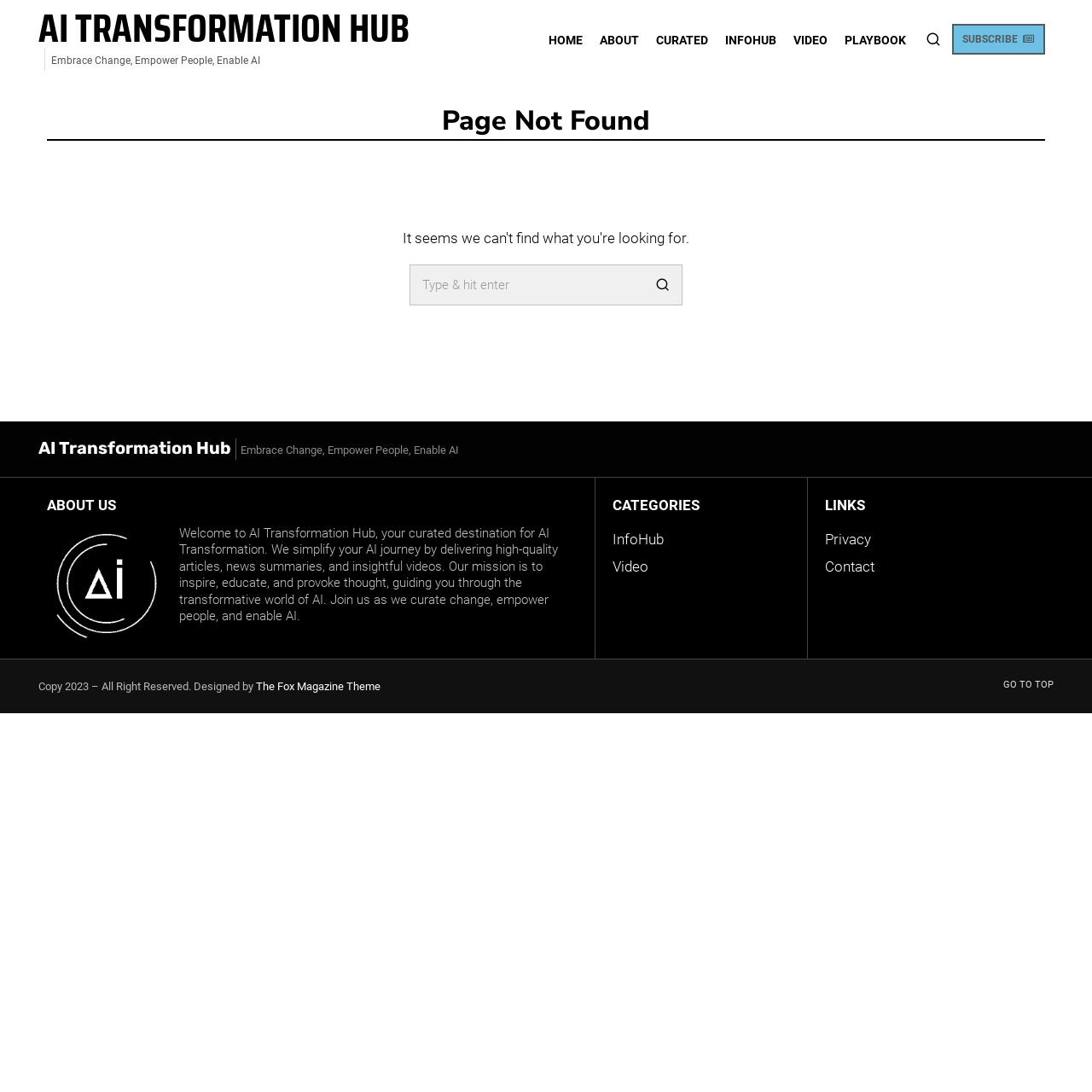Describe the entire webpage, focusing on both content and design.

The webpage is titled "Page not found – AI Transformation Hub". At the top, there is a navigation menu with links to "HOME", "ABOUT", "CURATED", "INFOHUB", "VIDEO", and "PLAYBOOK", aligned horizontally. To the right of the navigation menu, there is a button with an icon and a "SUBSCRIBE" text next to it.

Below the navigation menu, there is a heading "Page Not Found" followed by a search bar with a textbox and a button with an icon. 

Further down, there is a section with a heading "ABOUT US" and a figure below it. Next to the figure, there is a paragraph of text describing the AI Transformation Hub and its mission. 

Below this section, there are three columns of links and headings. The first column has a heading "CATEGORIES" with links to "InfoHub" and "Video". The second column has a heading "LINKS" with links to "Privacy" and "Contact". The third column is empty.

At the bottom of the page, there is a footer section with a copyright notice and links to "The Fox Magazine Theme" and "GO TO TOP".